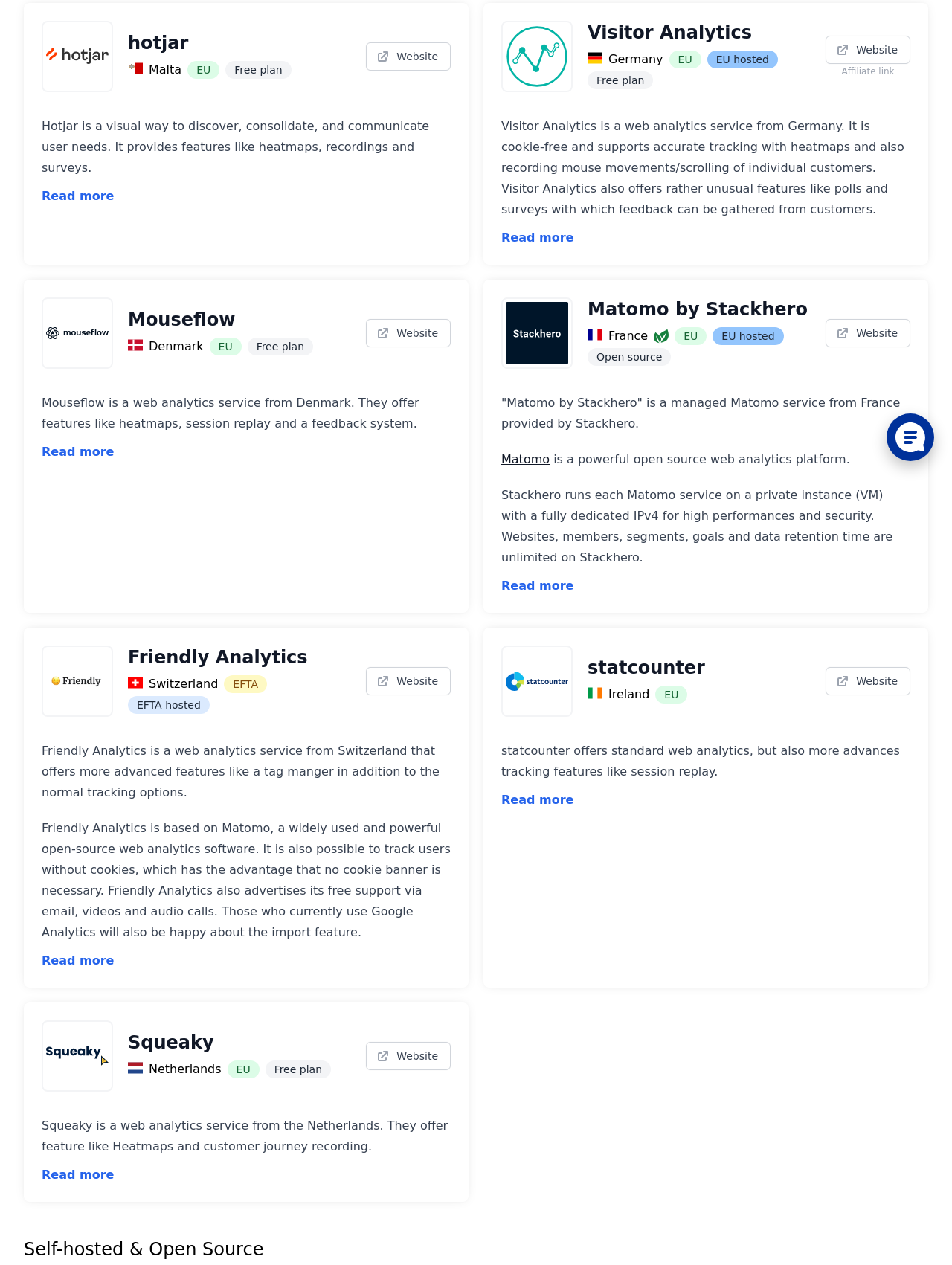Please specify the bounding box coordinates in the format (top-left x, top-left y, bottom-right x, bottom-right y), with all values as floating point numbers between 0 and 1. Identify the bounding box of the UI element described by: Website

[0.385, 0.823, 0.473, 0.846]